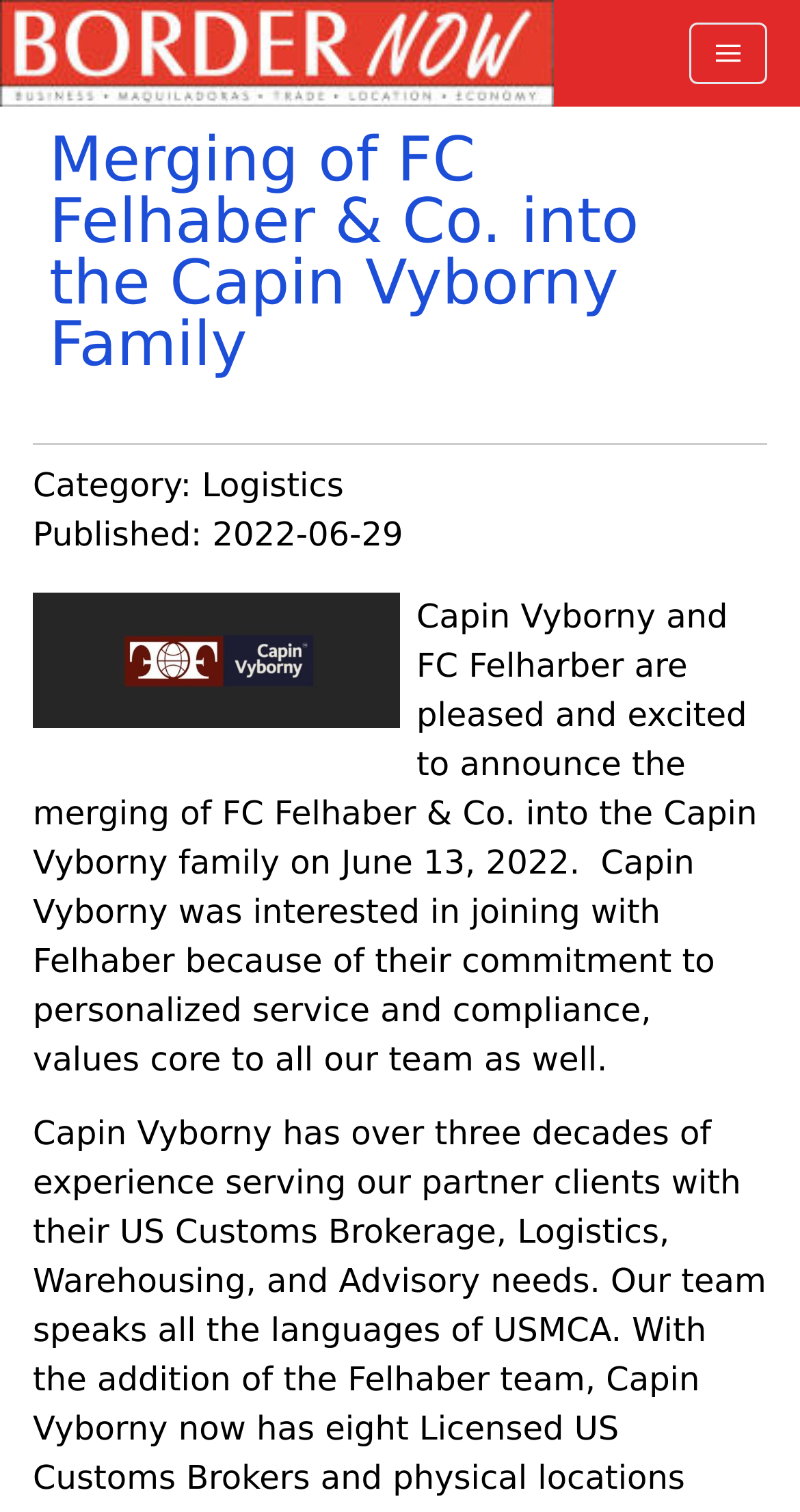Please provide a comprehensive response to the question below by analyzing the image: 
What is the date of the merging of FC Felhaber & Co. into the Capin Vyborny family?

I found the date of the merging by reading the article text, which states '...the merging of FC Felhaber & Co. into the Capin Vyborny family on June 13, 2022'.